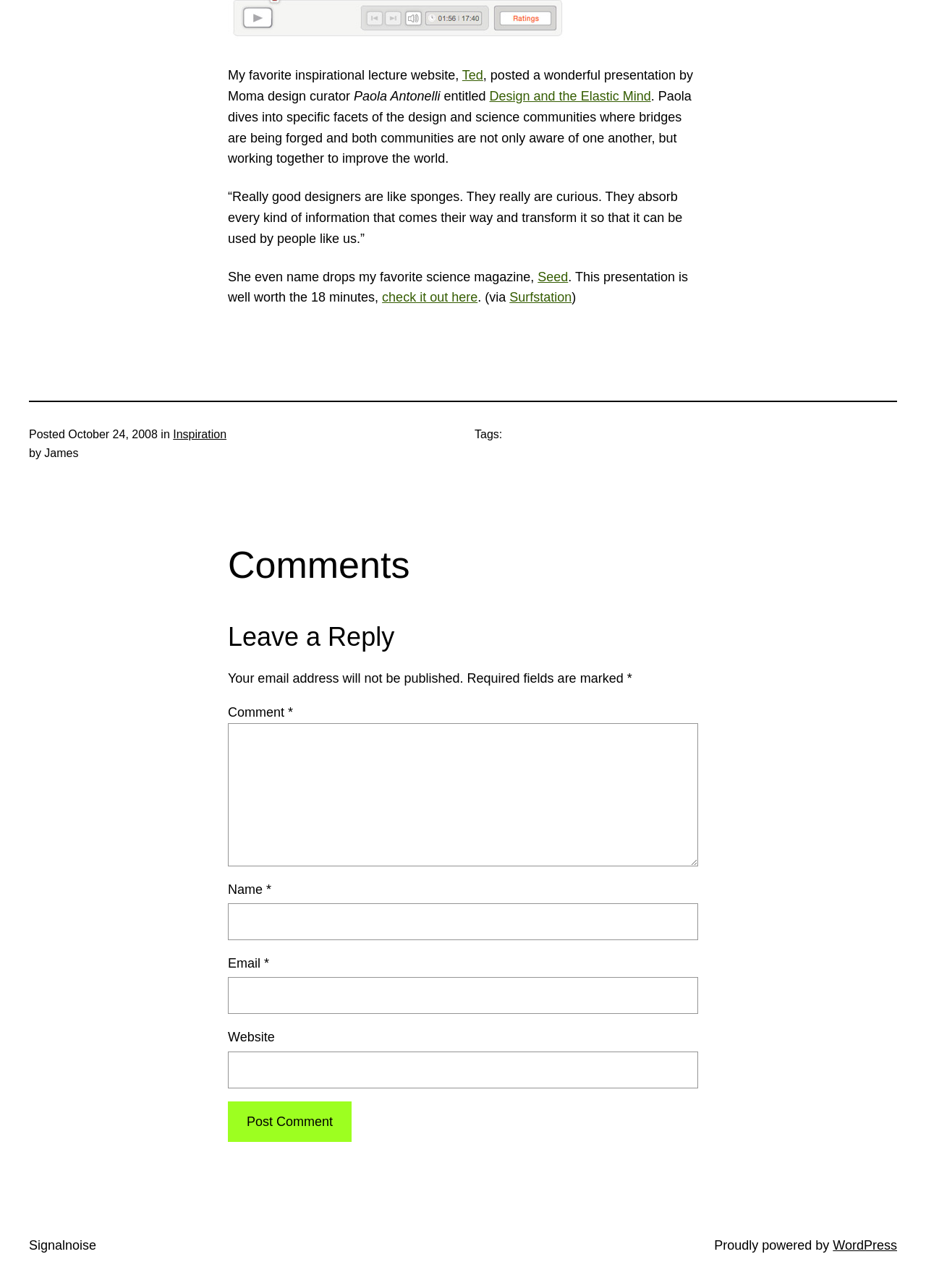Find the bounding box coordinates for the UI element whose description is: "Design and the Elastic Mind". The coordinates should be four float numbers between 0 and 1, in the format [left, top, right, bottom].

[0.529, 0.069, 0.703, 0.08]